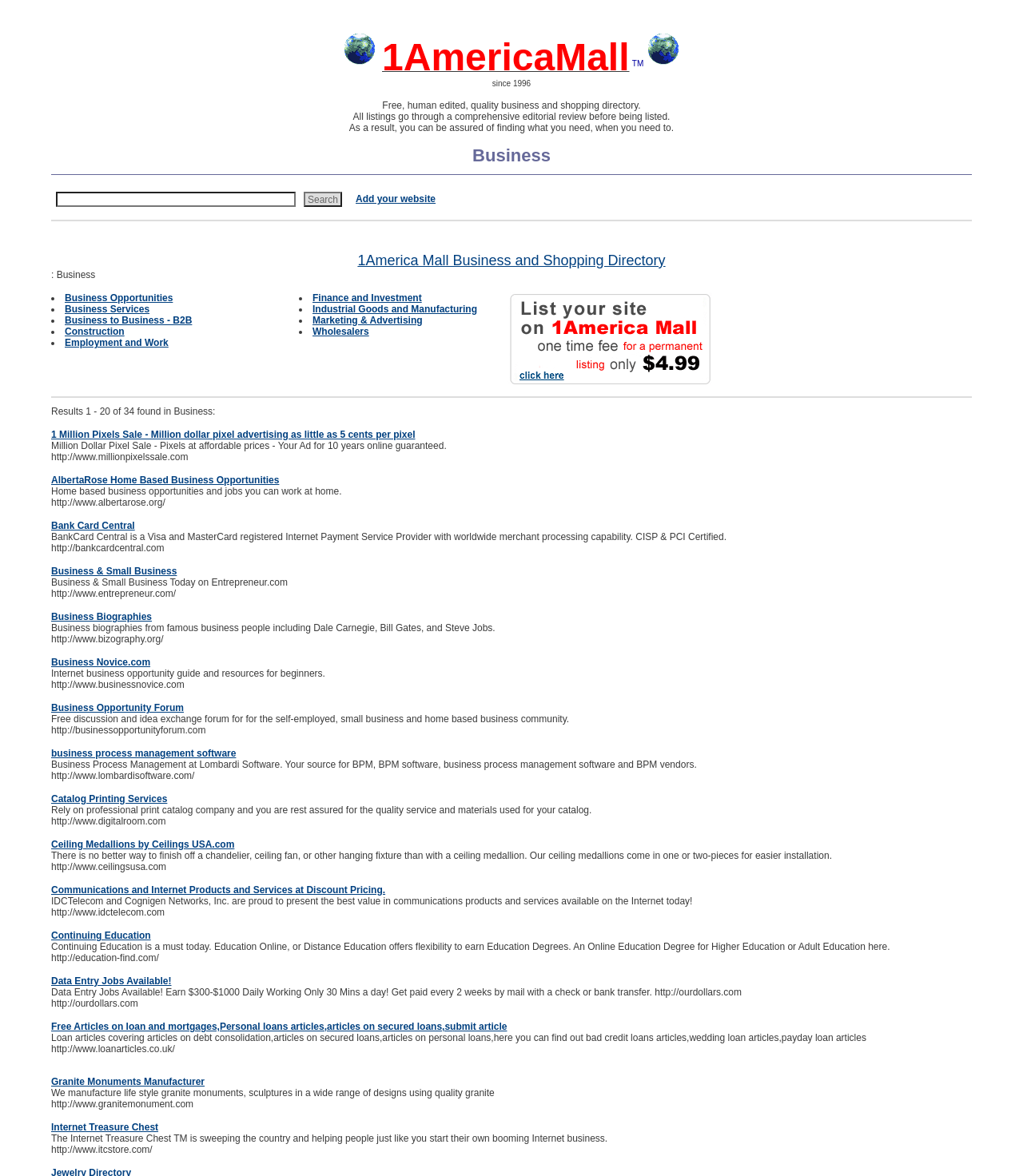Review the image closely and give a comprehensive answer to the question: What is the purpose of the search box?

The search box is located in the top-right corner of the webpage, and it allows users to search for specific businesses or keywords within the directory.